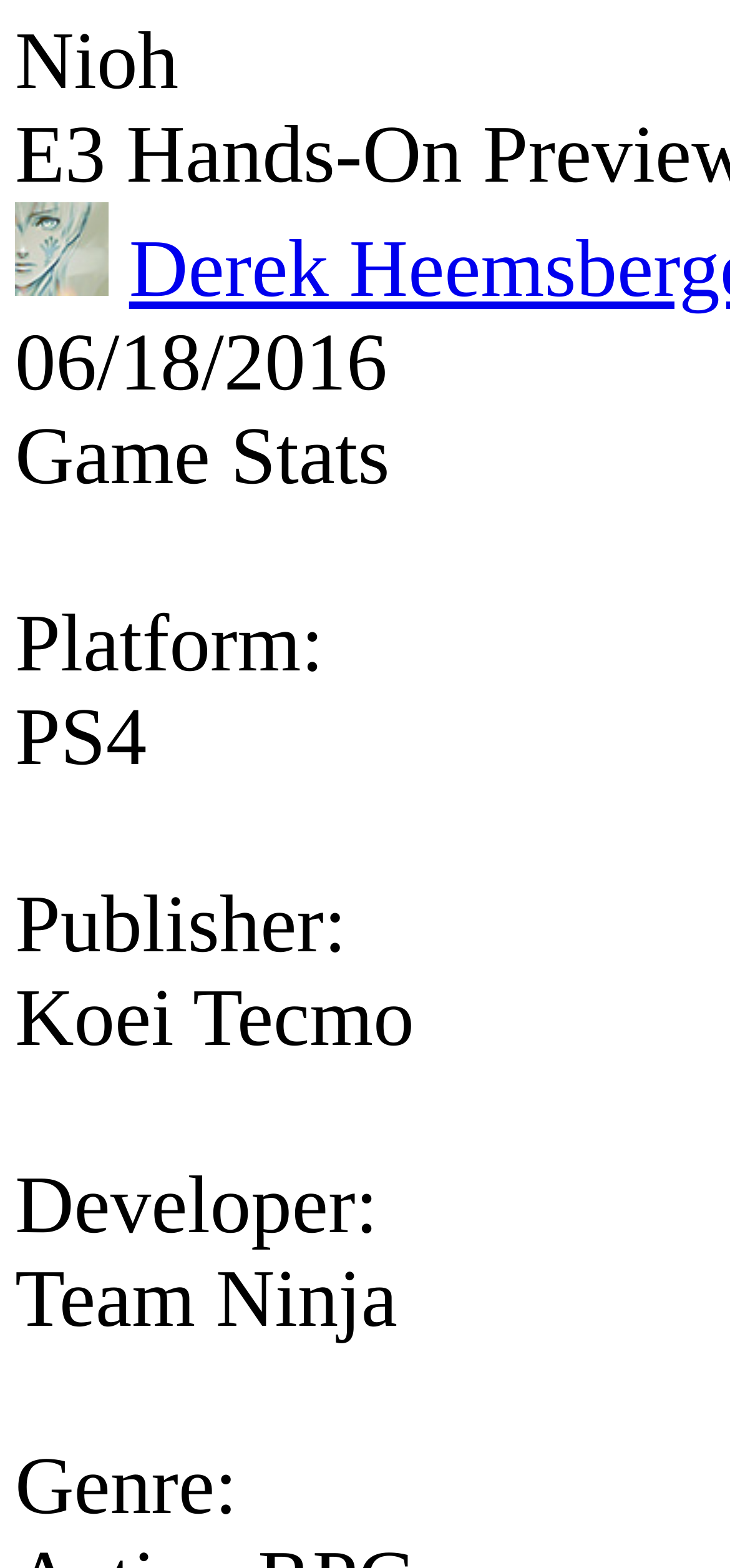Look at the image and write a detailed answer to the question: 
Who is the author of this preview?

The author of this preview is Derek Heemsbergen, which can be found by looking at the link element with the text 'Derek Heemsbergen' and an image with the same name, indicating that it is the author's name.